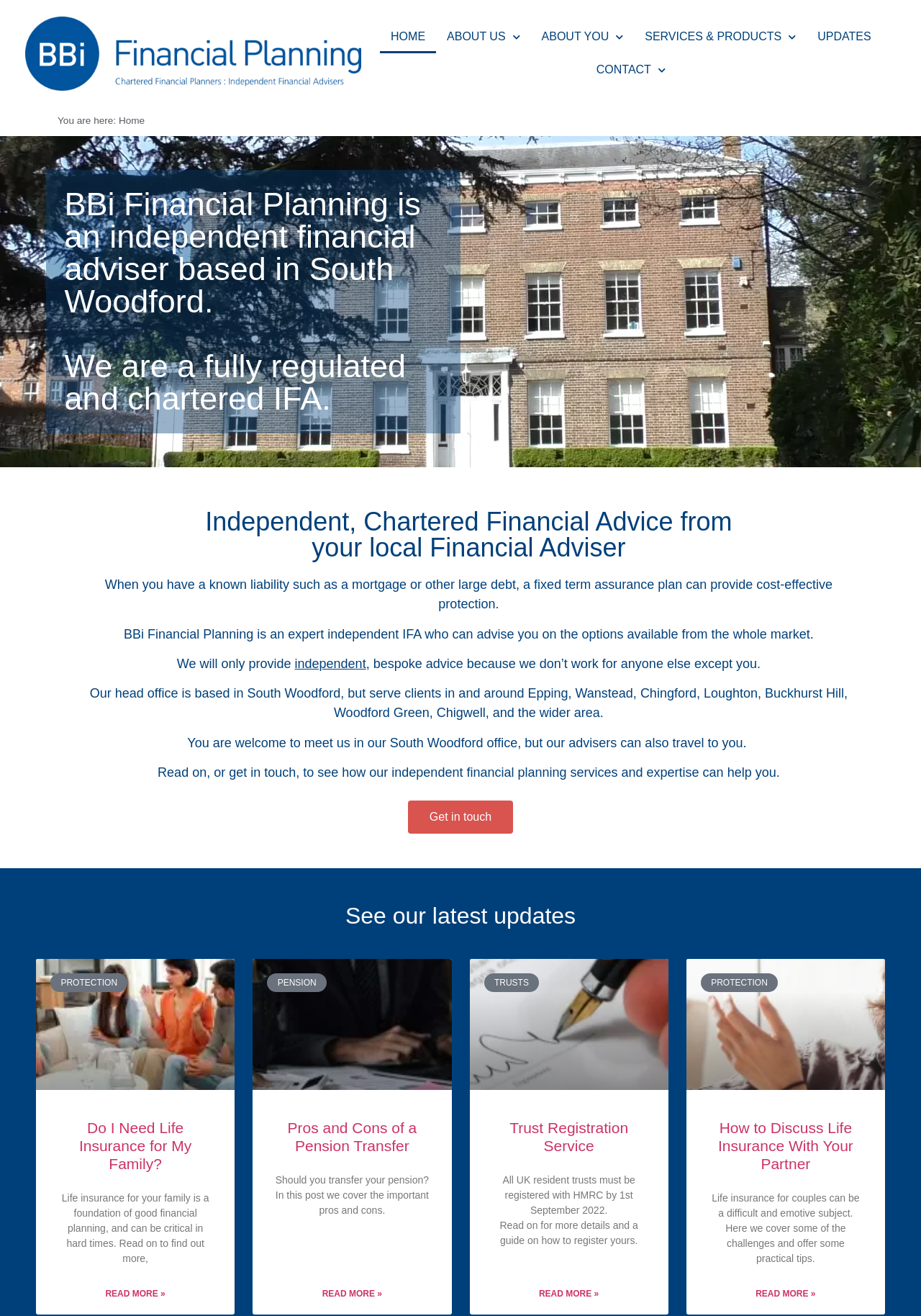What is the company's approach to financial planning?
Look at the image and respond with a one-word or short-phrase answer.

Bespoke advice